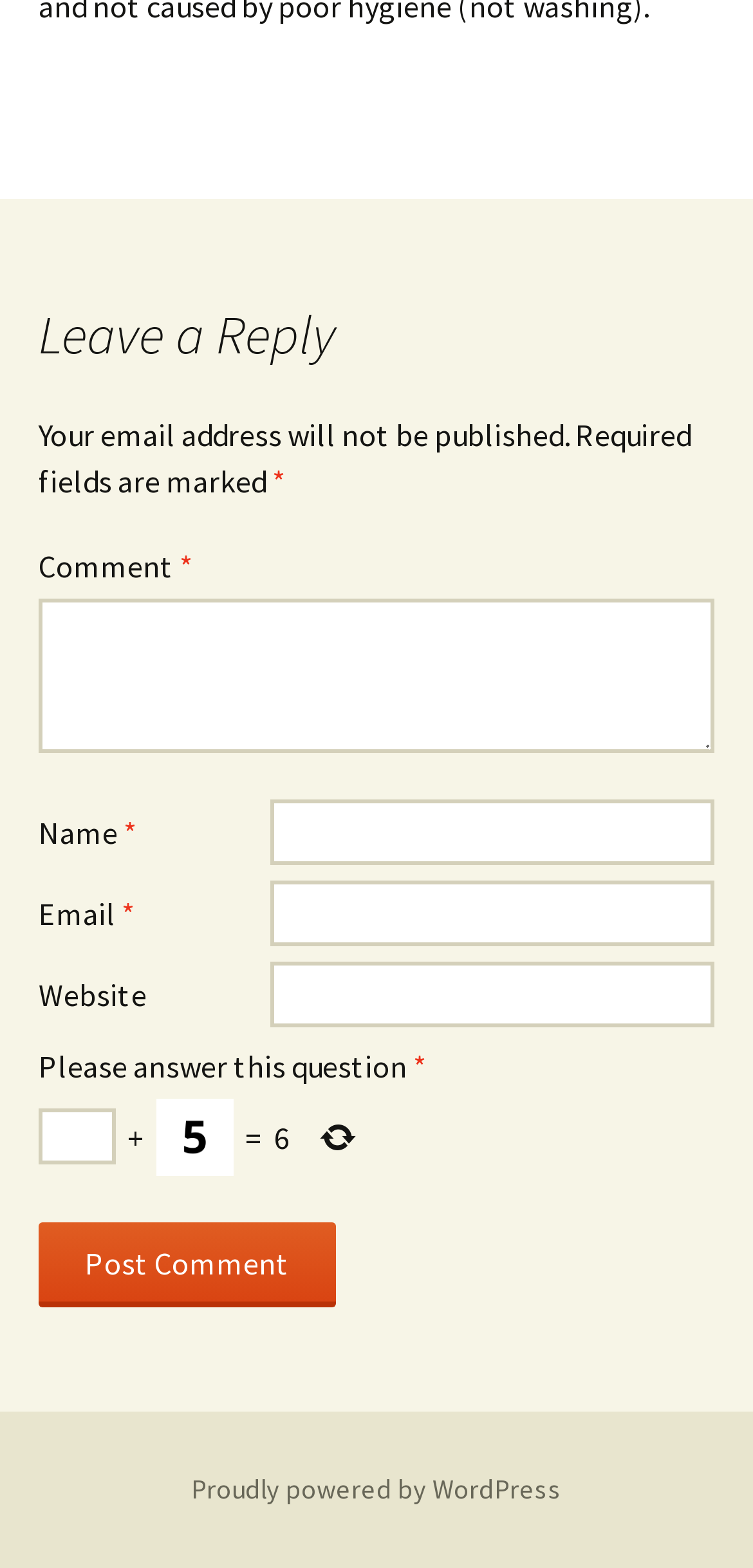Answer the following query concisely with a single word or phrase:
What information will not be published?

Email address